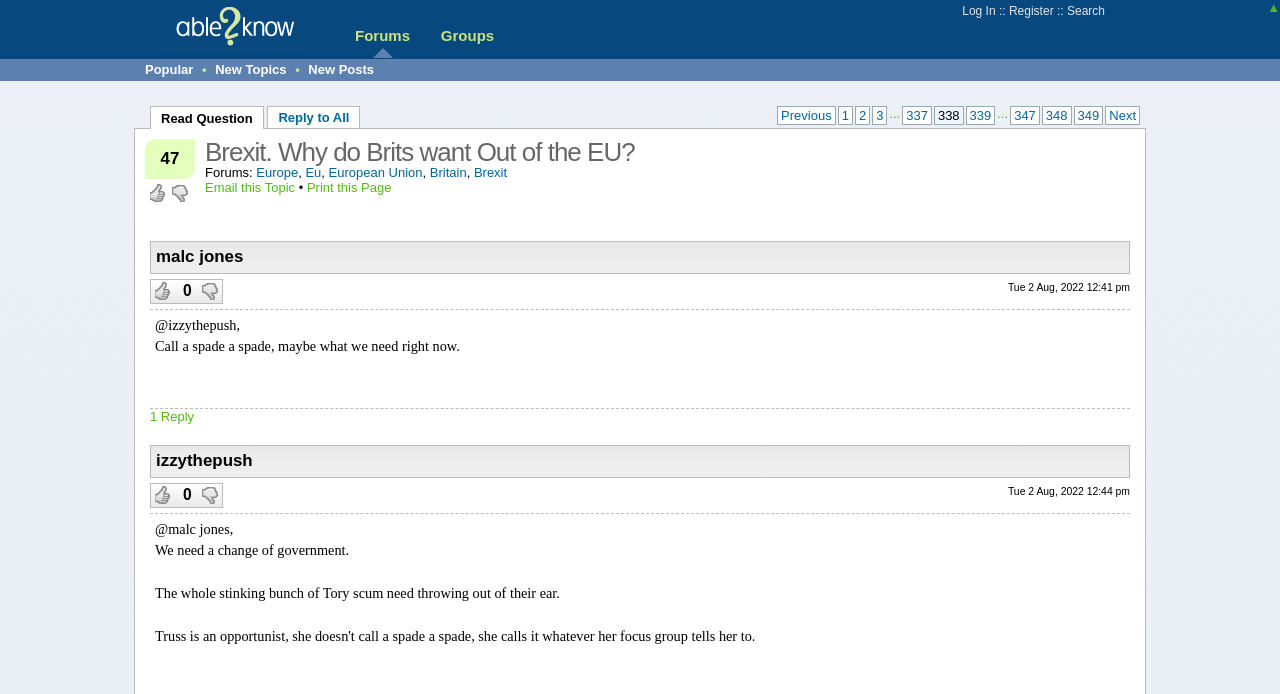Determine the main headline of the webpage and provide its text.

Brexit. Why do Brits want Out of the EU?